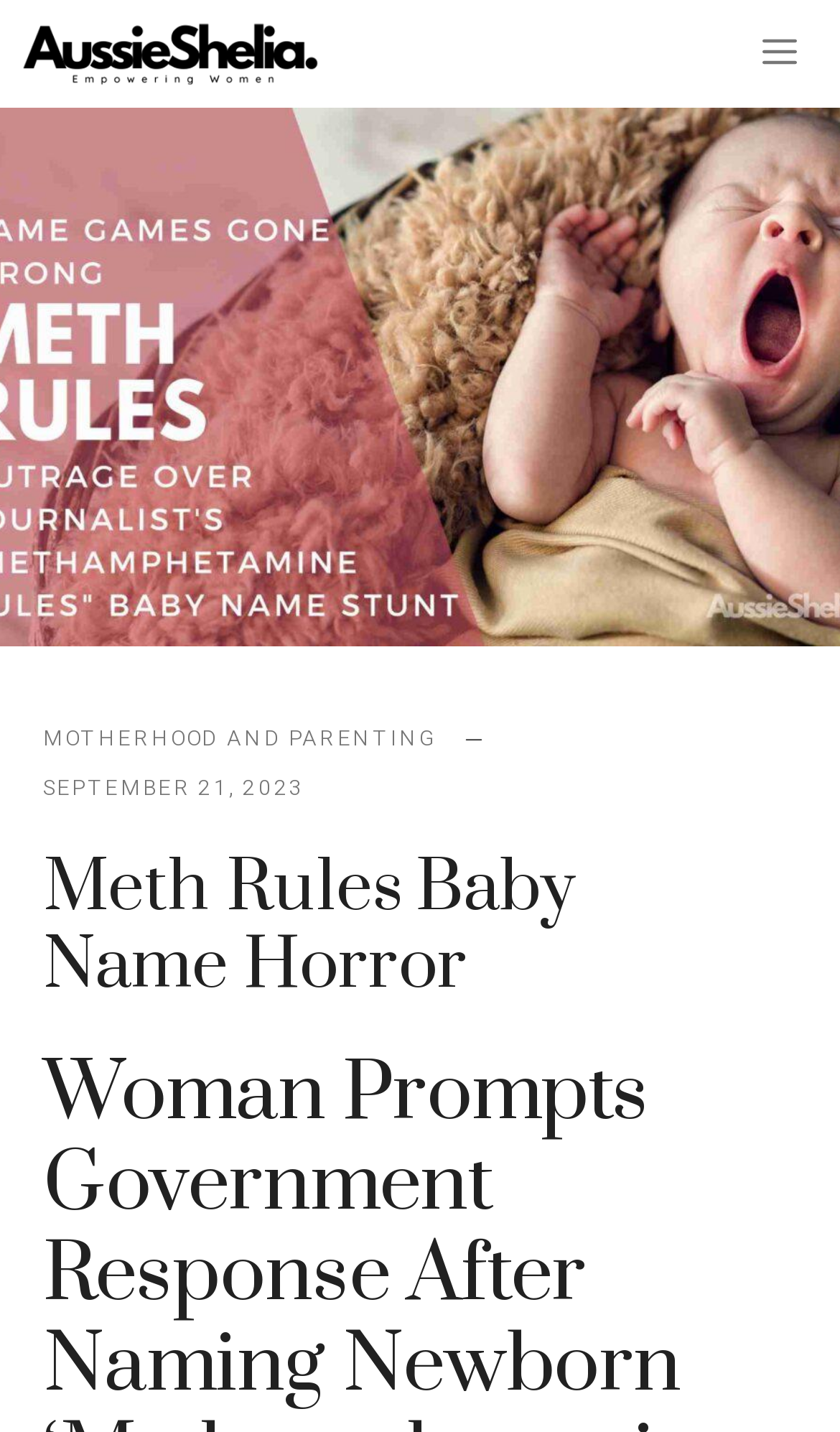Articulate a complete and detailed caption of the webpage elements.

The webpage is about a news article titled "Meth Rules Baby Name Horror - Aussie Shelia". At the top of the page, there is a primary navigation bar that spans the entire width of the page, containing a link to "Aussie Shelia" with an accompanying image, and a "MENU" button on the right side.

Below the navigation bar, there is a large figure that takes up most of the page's width, featuring an image related to the article "Meth Rules Baby Name Horror". Above the image, there is a label "MOTHERHOOD AND PARENTING" and a small icon. To the right of the image, there is a timestamp "SEPTEMBER 21, 2023". The main heading of the article, "Meth Rules Baby Name Horror", is placed below the image.

The article's content is not explicitly described in the accessibility tree, but based on the meta description, it appears to be about an Australian journalist who named her newborn son "Methamphetamine Rules" as part of a story she was working on.